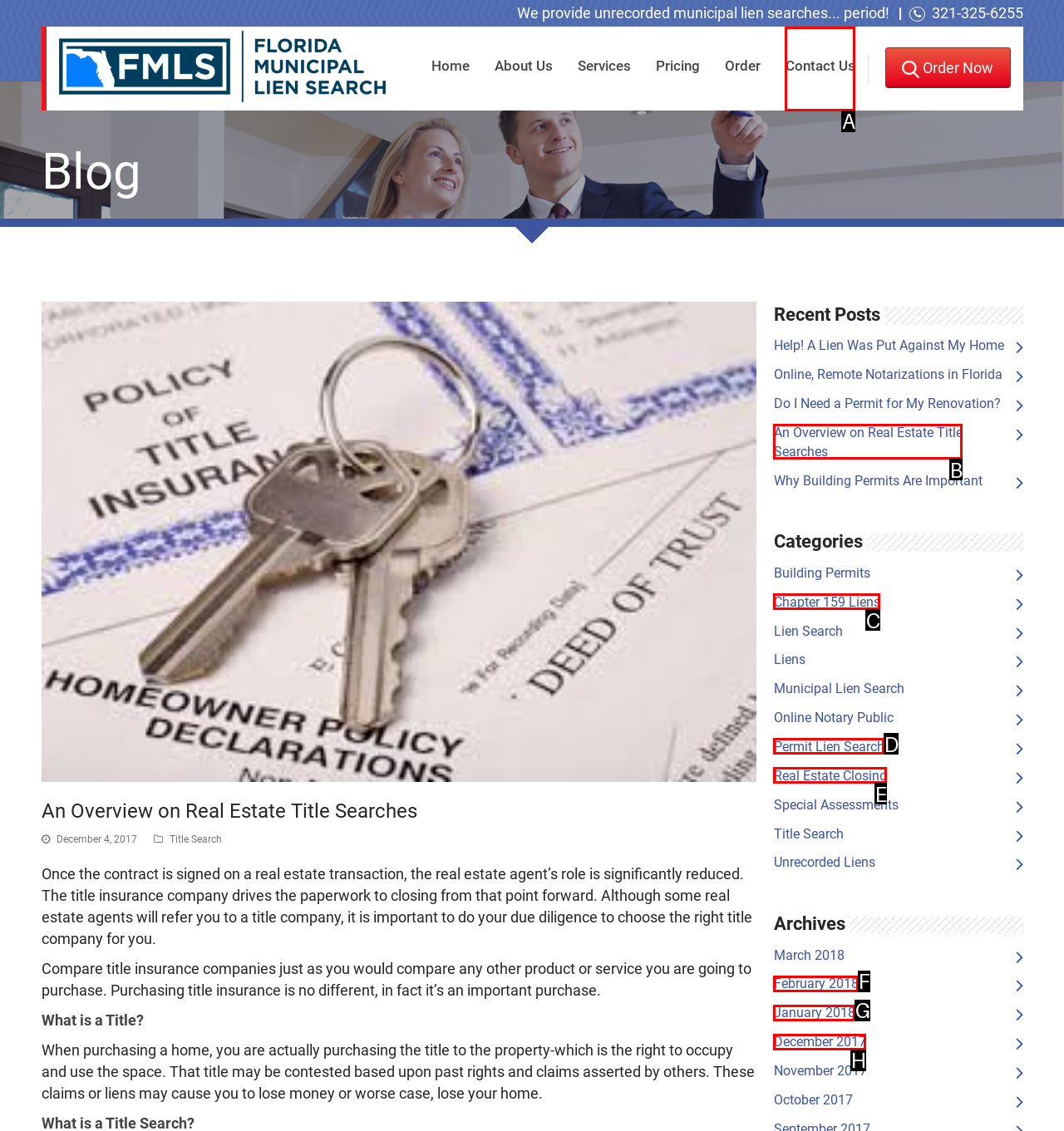Find the option that aligns with: Contact Us
Provide the letter of the corresponding option.

A